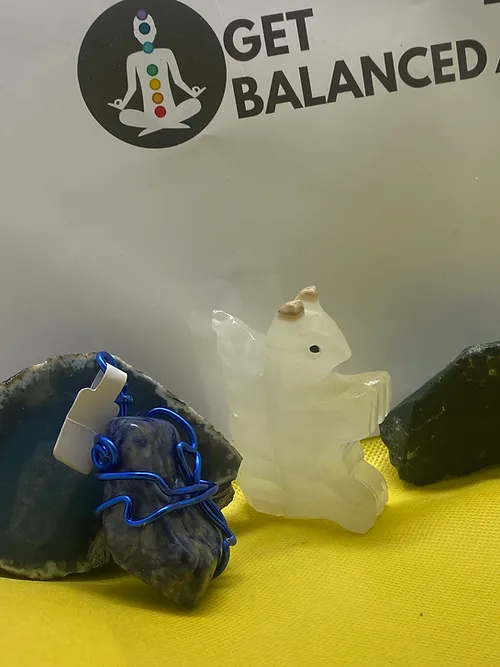Please give a succinct answer to the question in one word or phrase:
What is the branding logo in the upper corner?

GET BALANCED